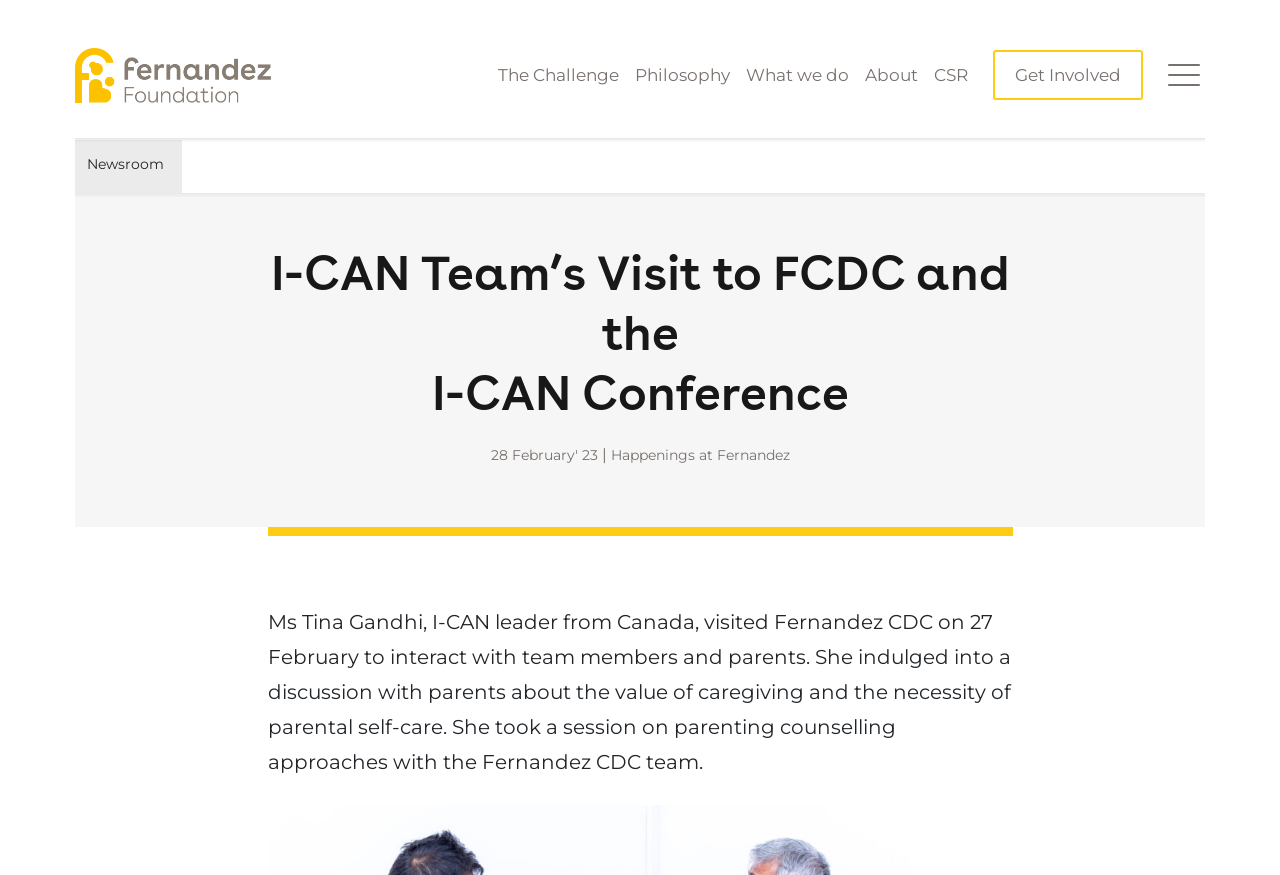What is the topic of the session taken by Ms Tina Gandhi?
Analyze the screenshot and provide a detailed answer to the question.

I found the answer by reading the text that describes the event at Fernandez CDC, where it mentions 'She took a session on parenting counselling approaches with the Fernandez CDC team'.